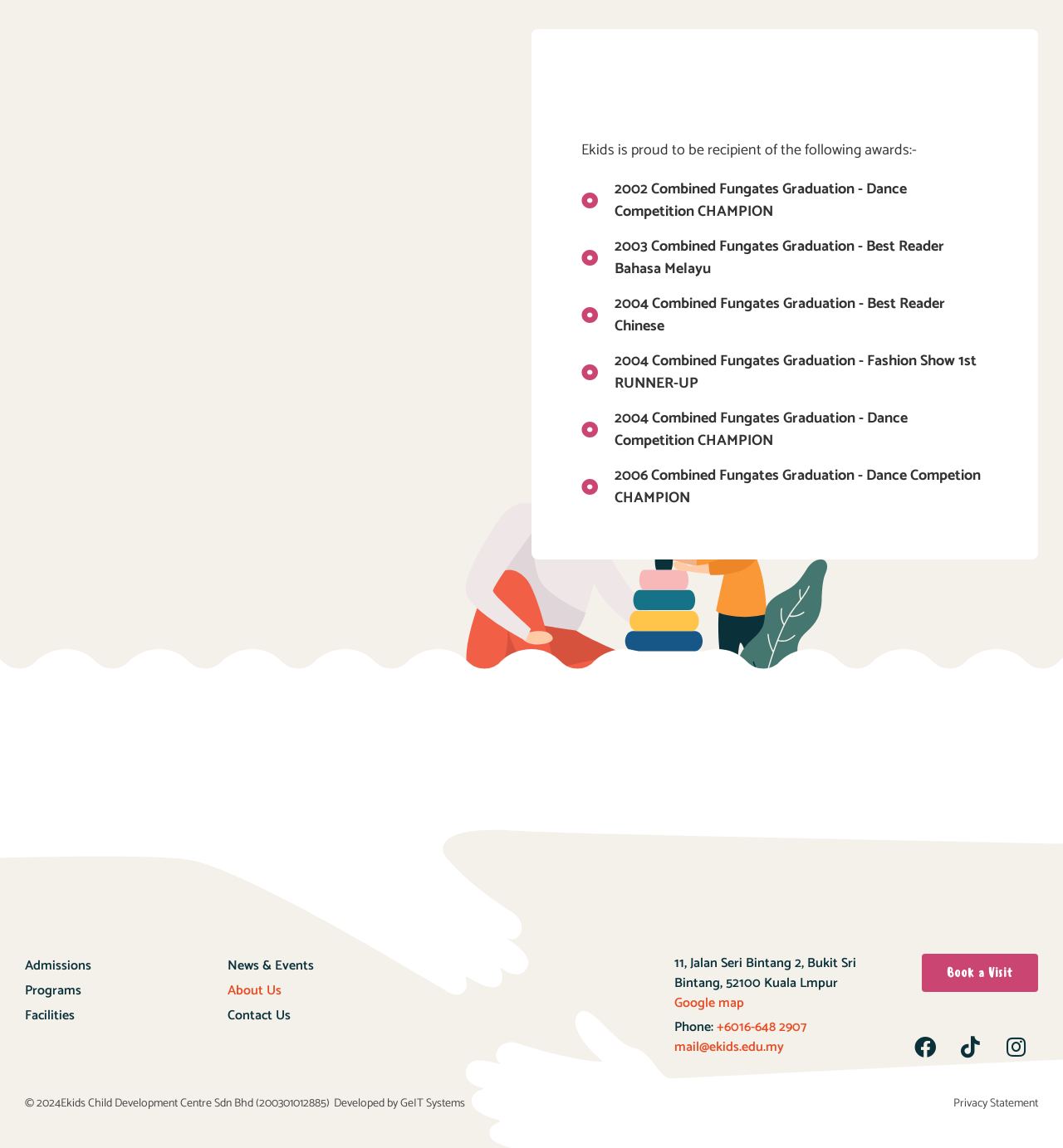Locate the UI element that matches the description his YouTube videos in the webpage screenshot. Return the bounding box coordinates in the format (top-left x, top-left y, bottom-right x, bottom-right y), with values ranging from 0 to 1.

None